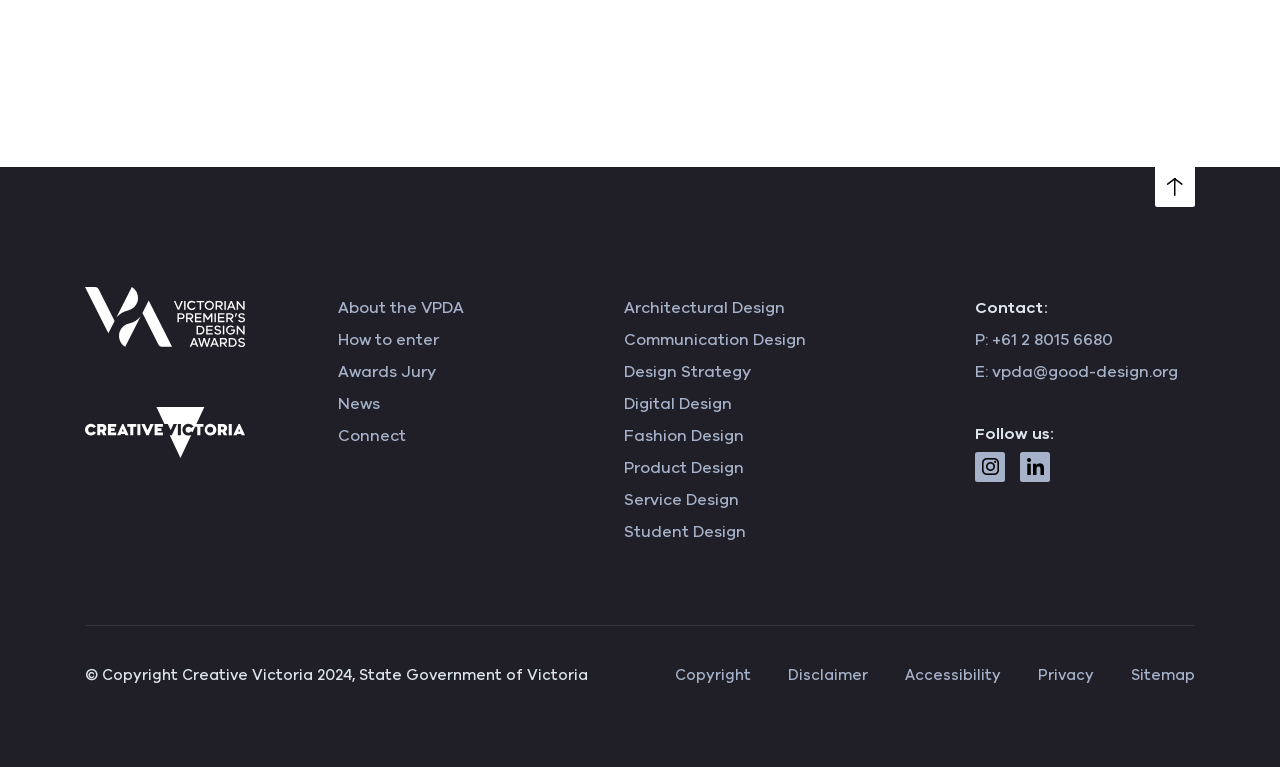Identify the bounding box for the described UI element. Provide the coordinates in (top-left x, top-left y, bottom-right x, bottom-right y) format with values ranging from 0 to 1: About the VPDA

[0.264, 0.381, 0.362, 0.423]